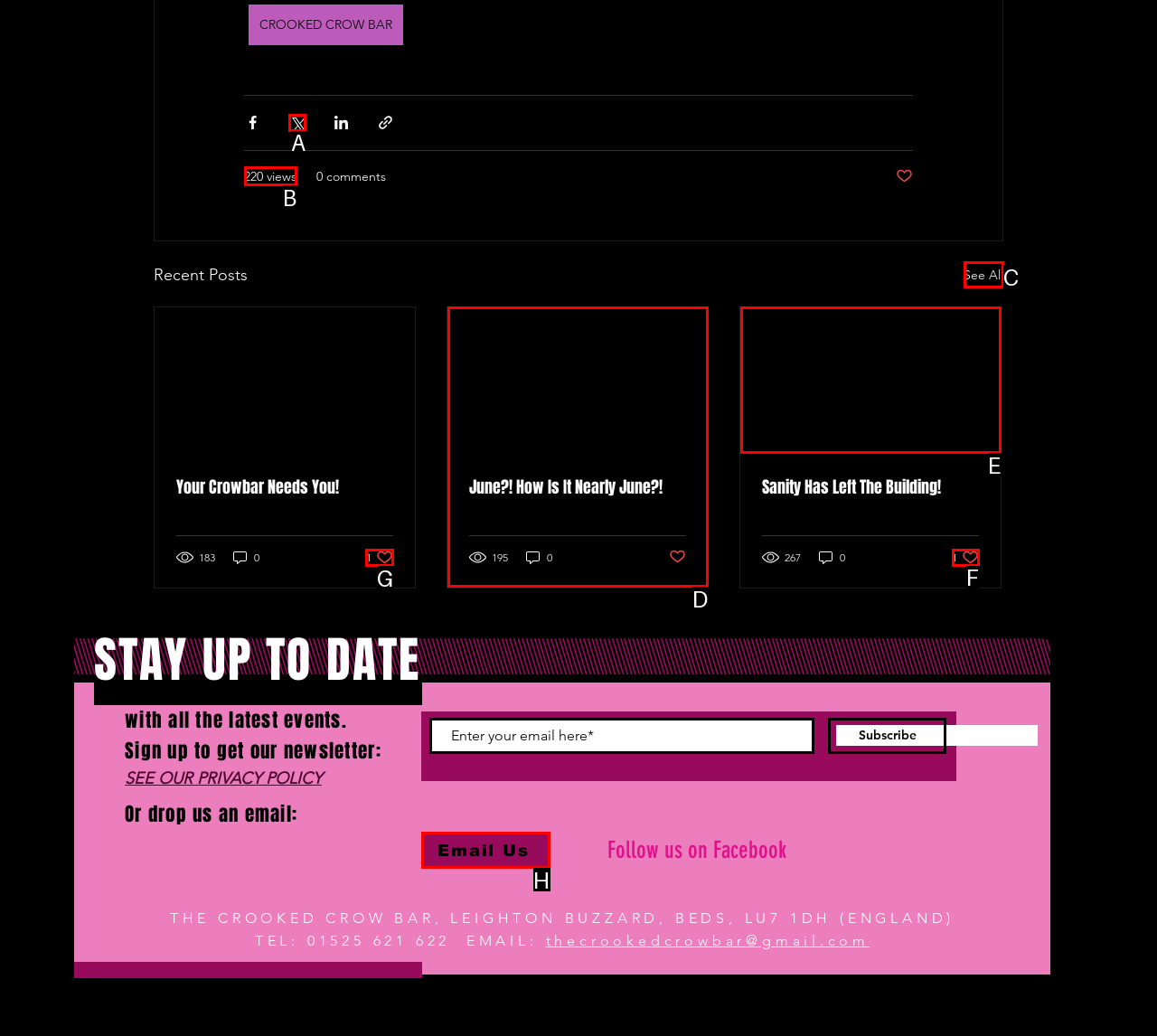Which UI element should be clicked to perform the following task: Like a post? Answer with the corresponding letter from the choices.

G